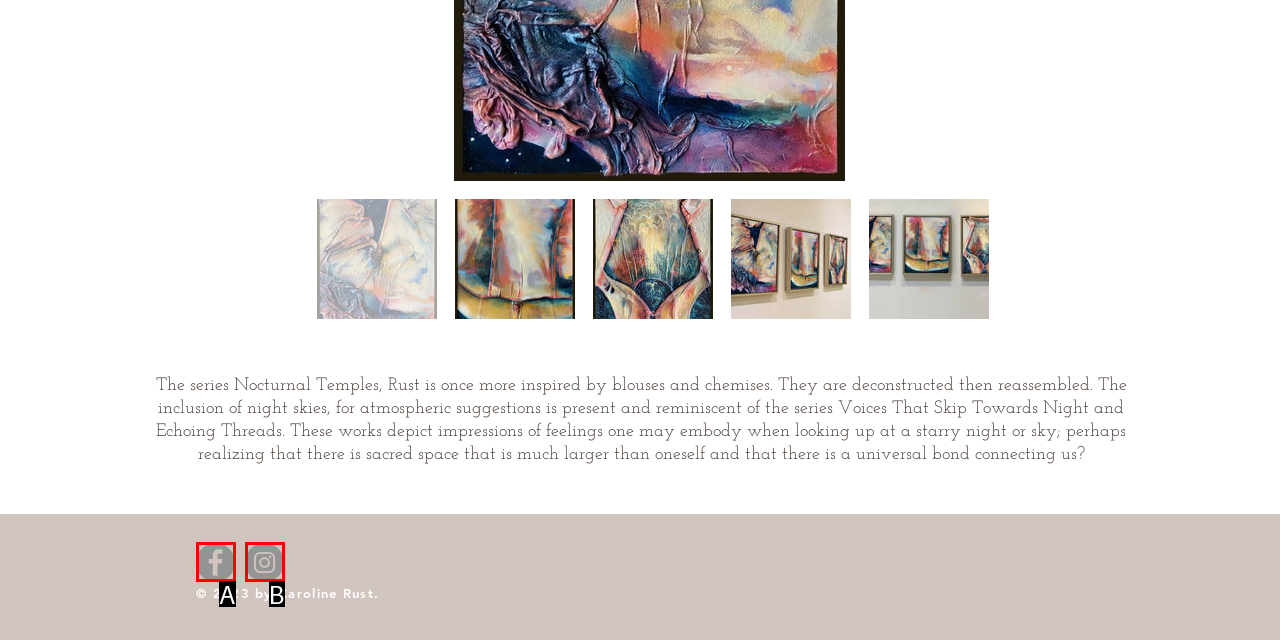Identify which HTML element matches the description: aria-label="Instagram"
Provide your answer in the form of the letter of the correct option from the listed choices.

B